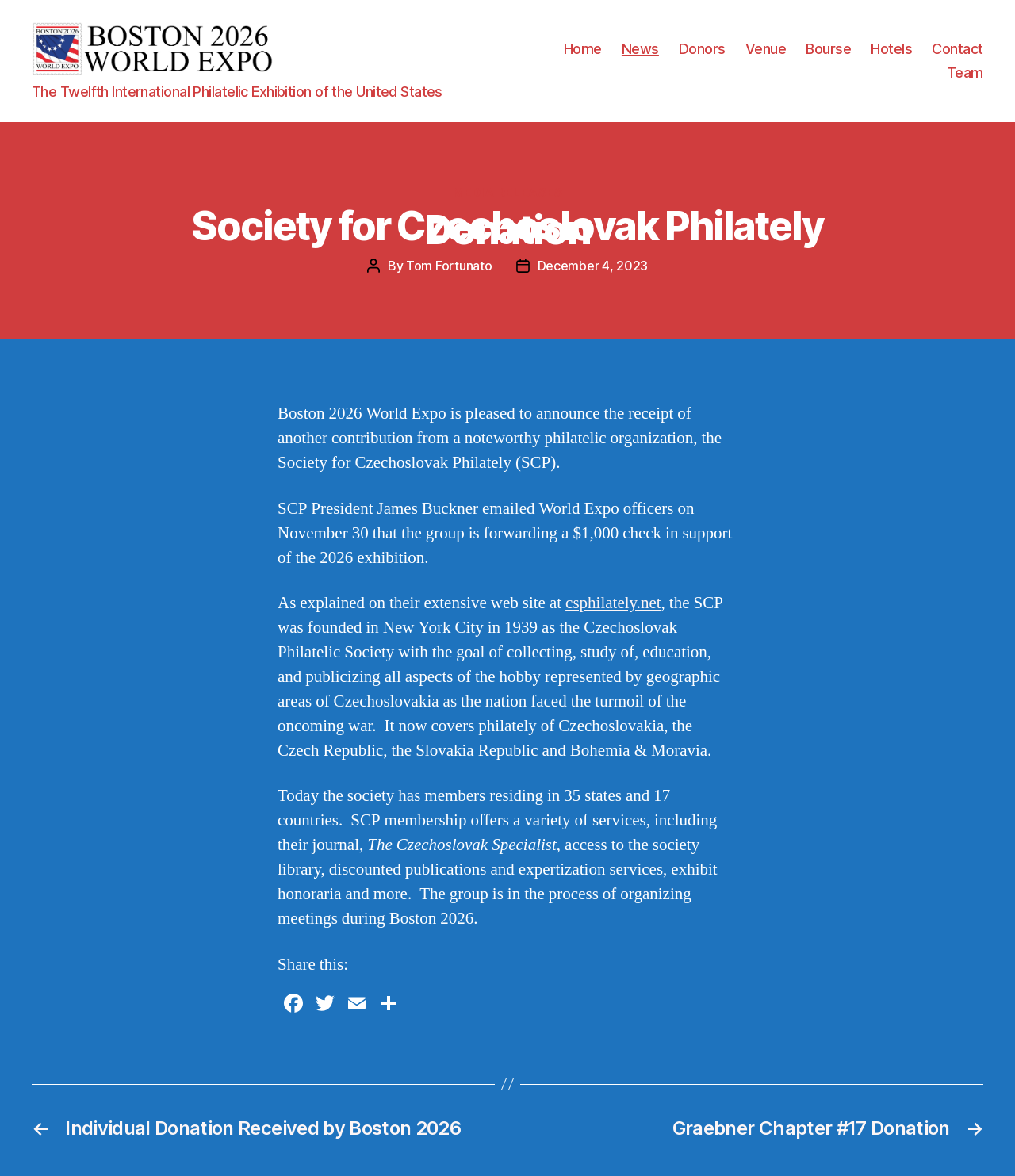By analyzing the image, answer the following question with a detailed response: Who is the president of SCP?

I found this answer by reading the article on the webpage, which mentions that SCP President James Buckner emailed World Expo officers on November 30.